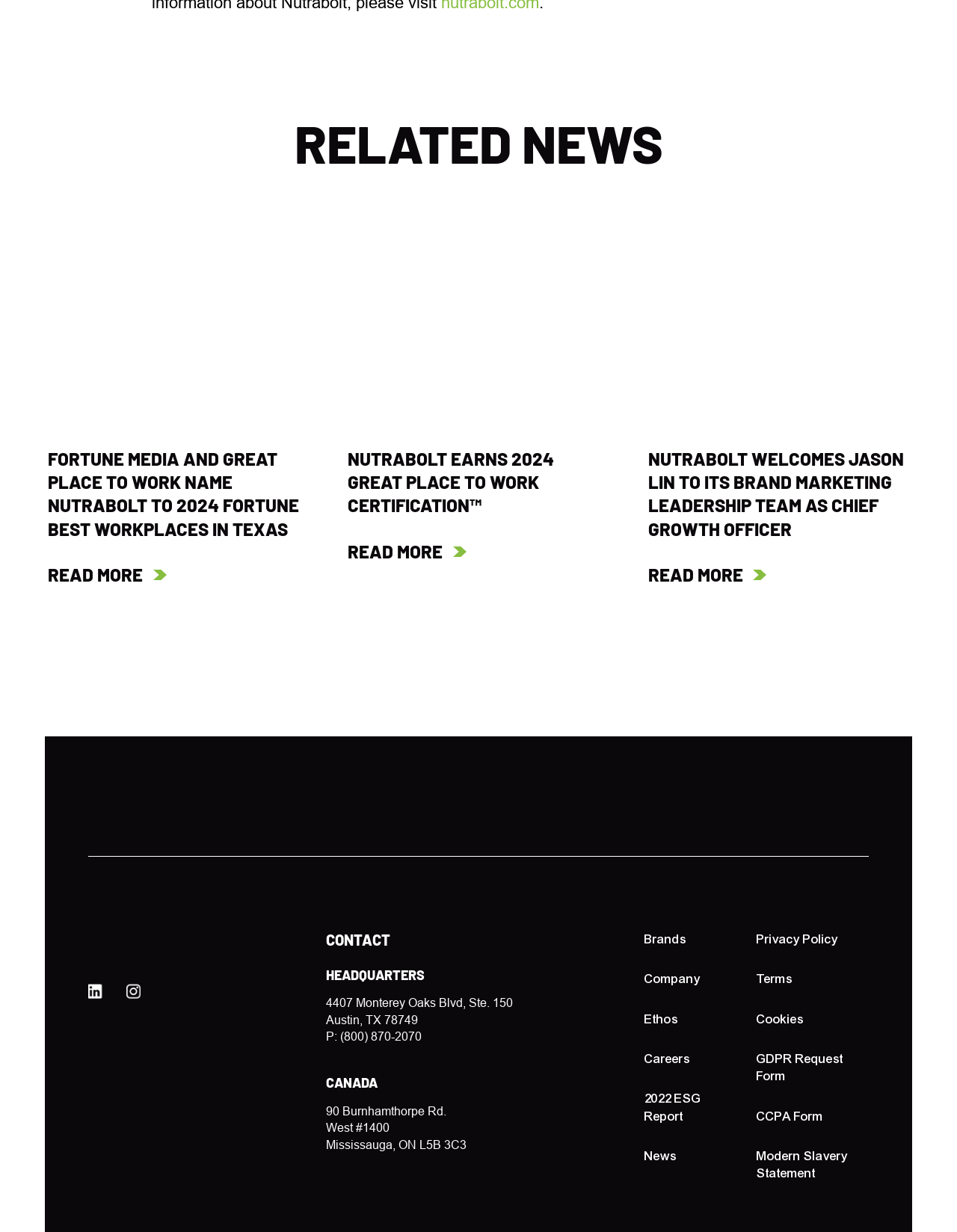Using the element description: "2022 ESG Report", determine the bounding box coordinates for the specified UI element. The coordinates should be four float numbers between 0 and 1, [left, top, right, bottom].

[0.674, 0.885, 0.775, 0.913]